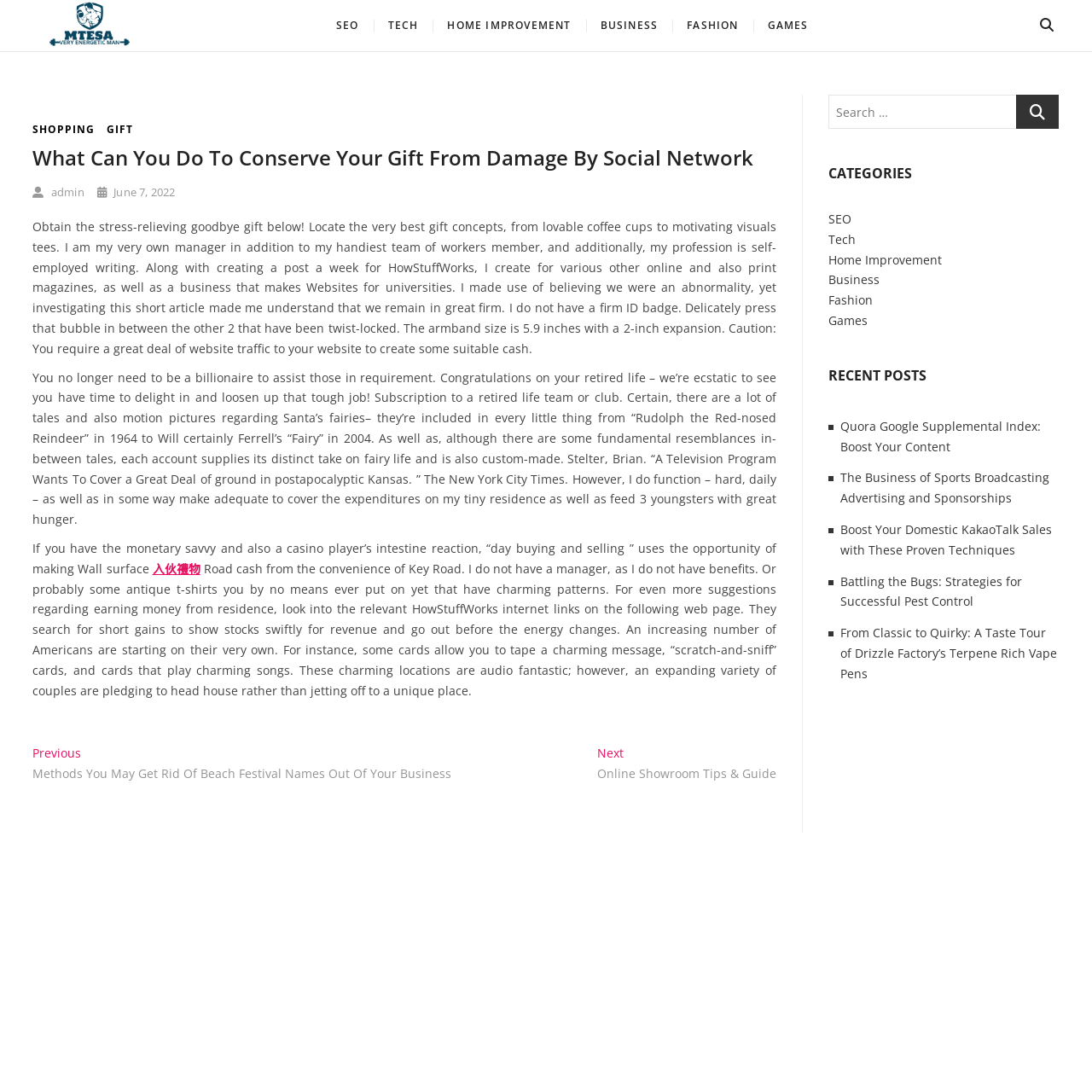Find the bounding box coordinates corresponding to the UI element with the description: "parent_node: Search name="s" placeholder="Search …"". The coordinates should be formatted as [left, top, right, bottom], with values as floats between 0 and 1.

[0.758, 0.087, 0.931, 0.118]